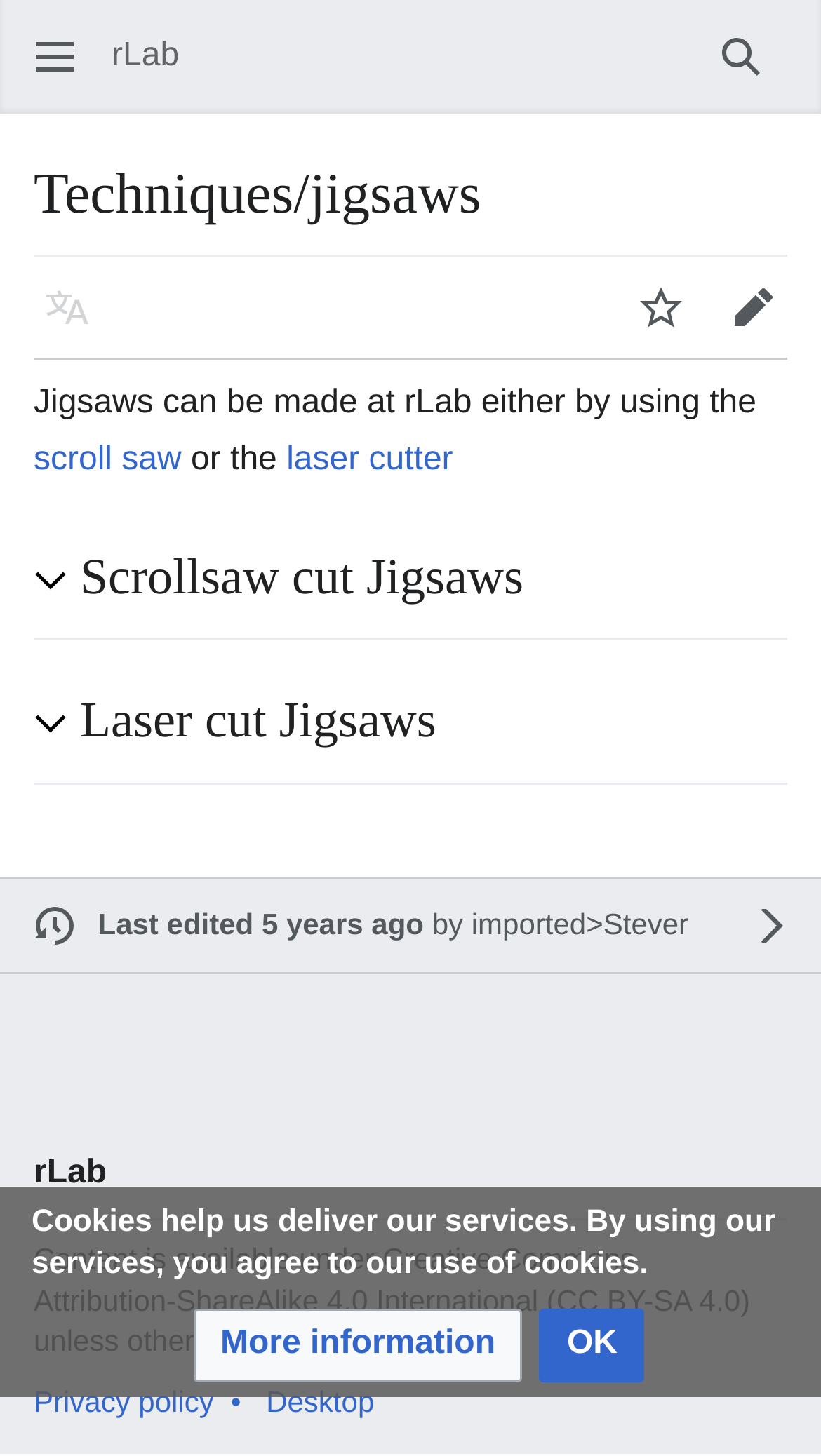Locate the bounding box coordinates of the region to be clicked to comply with the following instruction: "Click the Search button". The coordinates must be four float numbers between 0 and 1, in the form [left, top, right, bottom].

[0.846, 0.007, 0.959, 0.071]